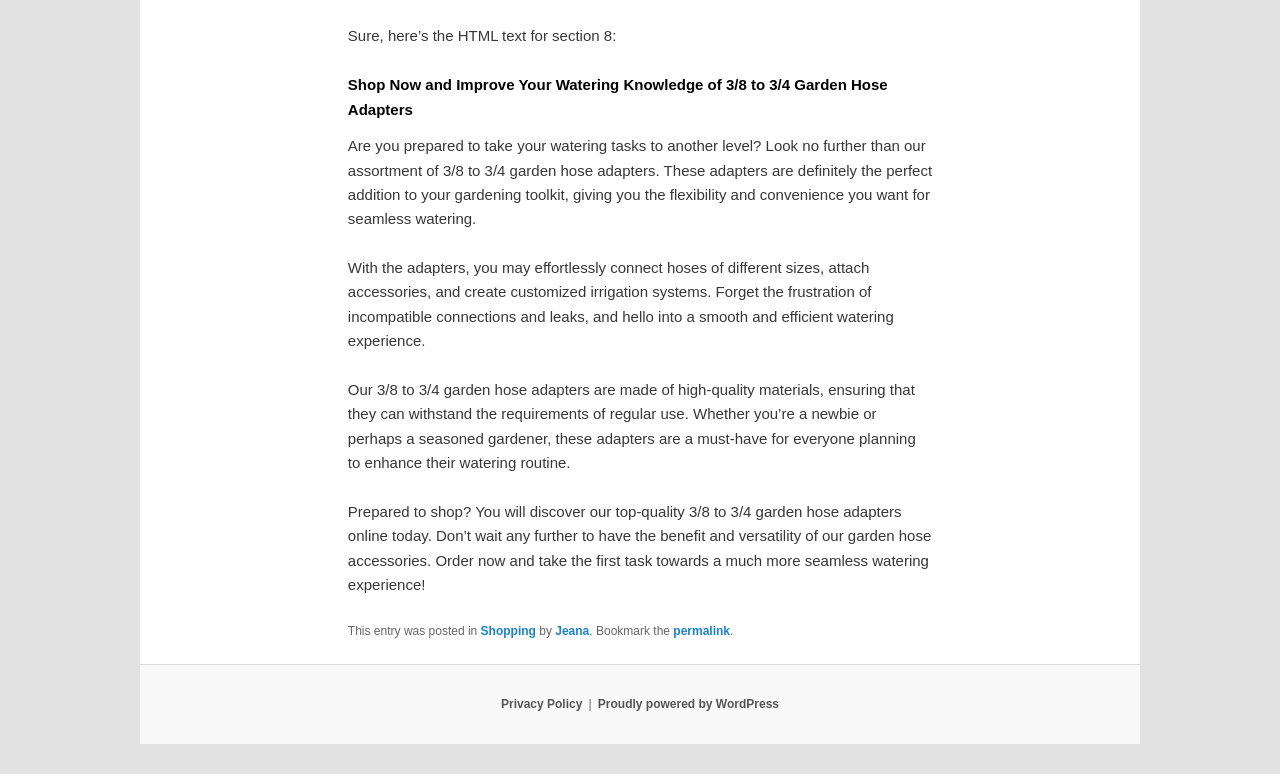Answer the question with a brief word or phrase:
What is the purpose of the adapters?

To enhance watering routine